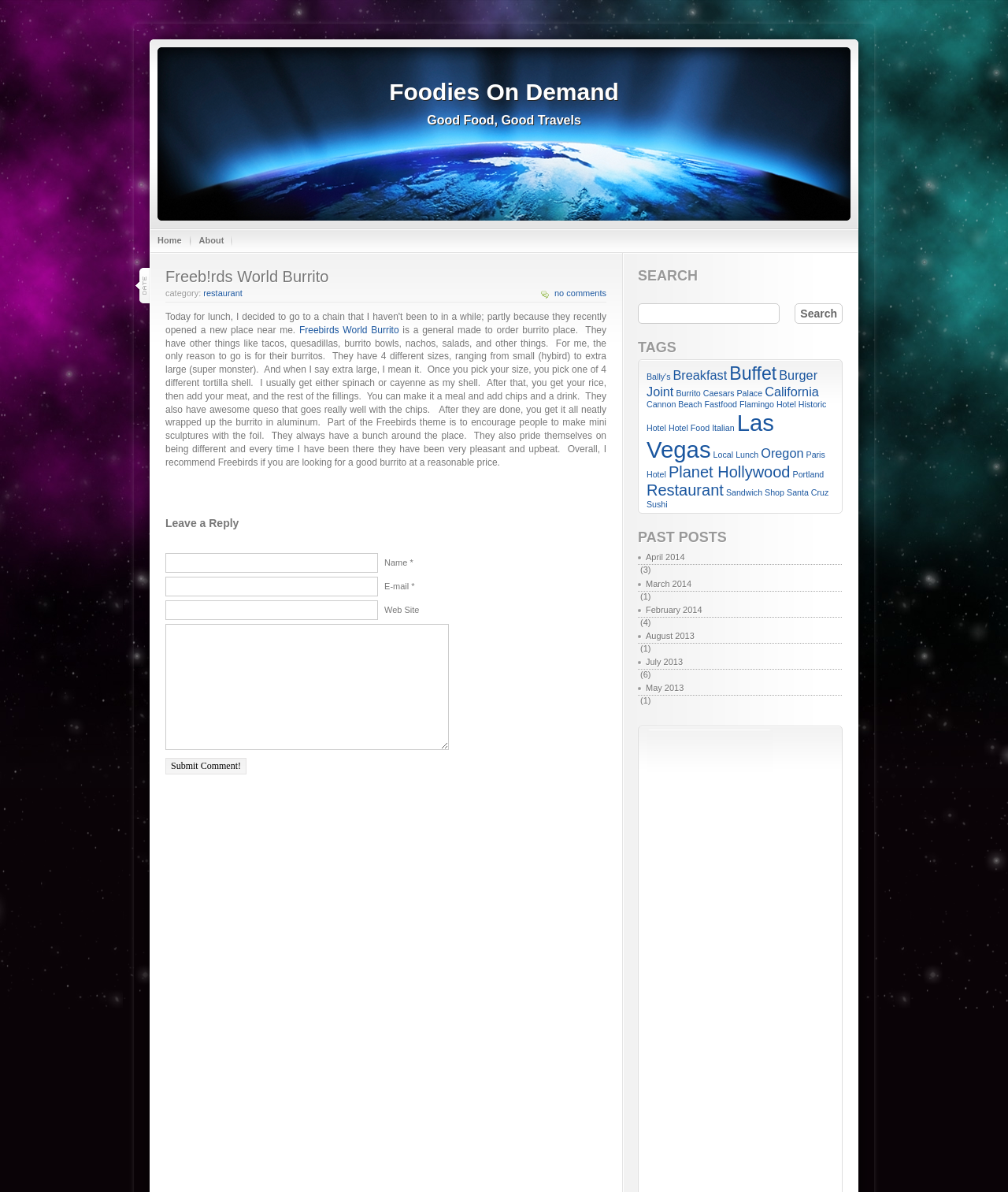Can you identify the bounding box coordinates of the clickable region needed to carry out this instruction: 'Browse 'Categories''? The coordinates should be four float numbers within the range of 0 to 1, stated as [left, top, right, bottom].

None